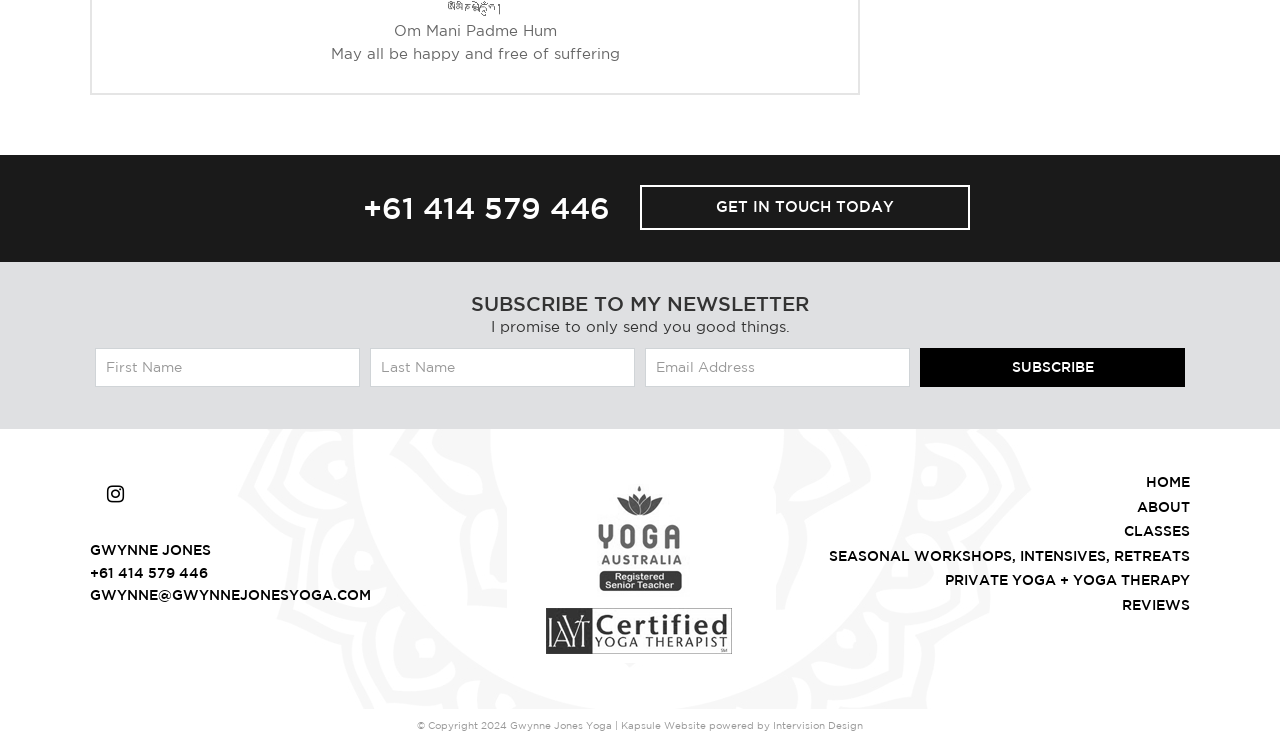Identify the bounding box coordinates of the region that should be clicked to execute the following instruction: "Visit the 'About' page".

[0.888, 0.672, 0.93, 0.694]